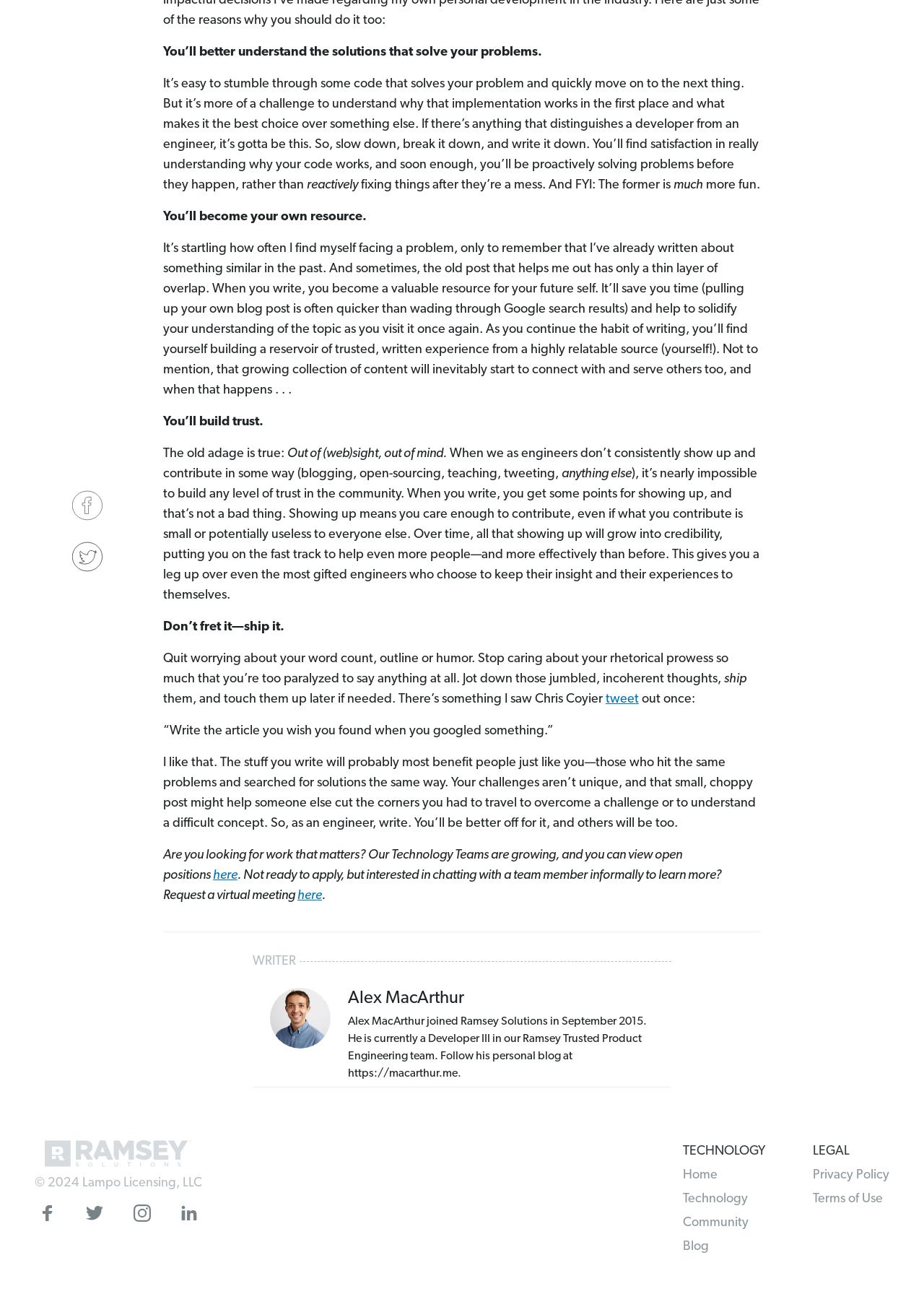Find the bounding box coordinates of the clickable region needed to perform the following instruction: "Read the blog post". The coordinates should be provided as four float numbers between 0 and 1, i.e., [left, top, right, bottom].

[0.177, 0.057, 0.821, 0.146]